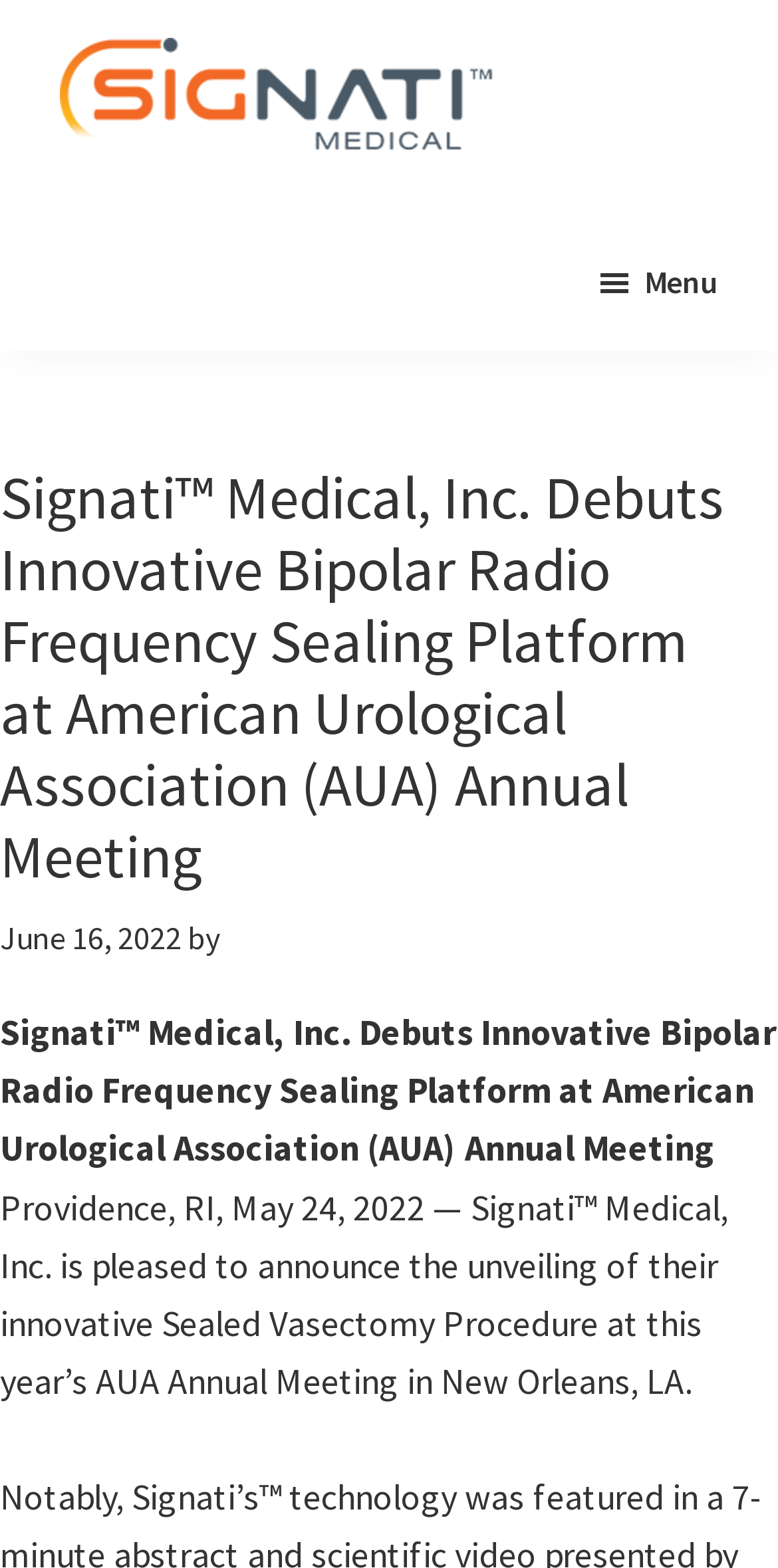What is the name of the procedure unveiled by Signati Medical?
Using the picture, provide a one-word or short phrase answer.

Sealed Vasectomy Procedure